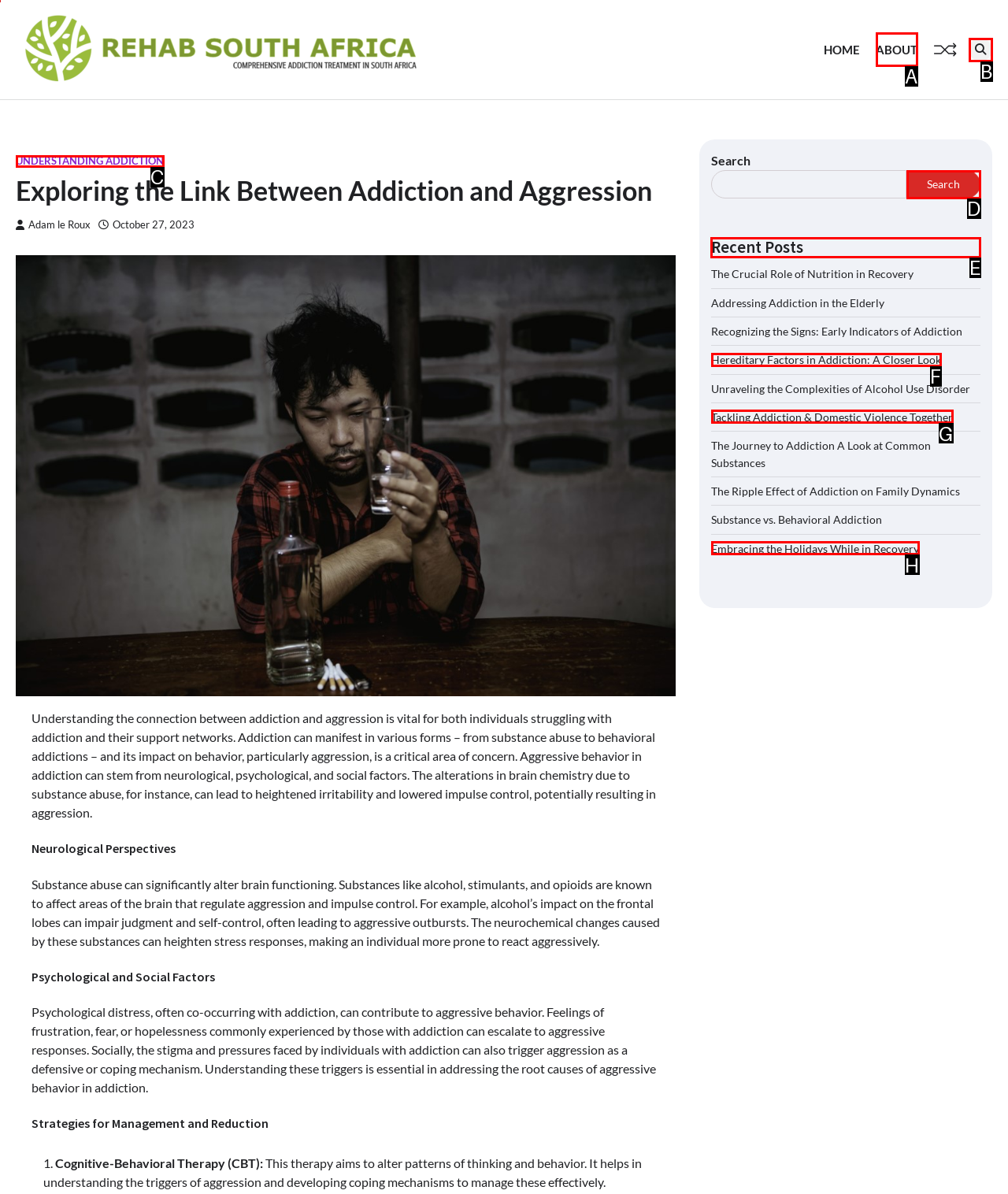Identify the appropriate lettered option to execute the following task: Explore the 'Recent Posts' section
Respond with the letter of the selected choice.

E